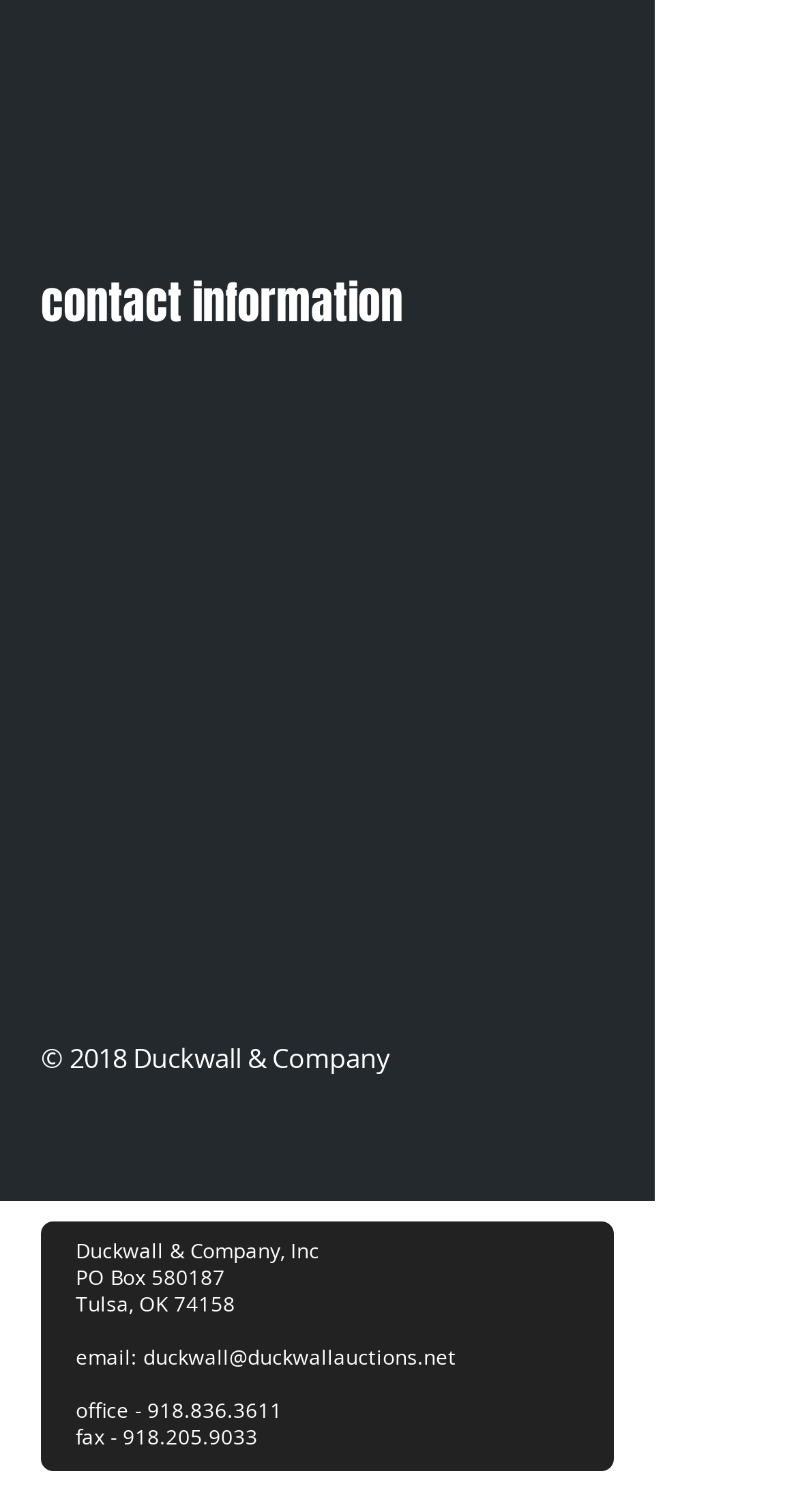By analyzing the image, answer the following question with a detailed response: What is the city and state of the company's location?

The city and state of the company's location can be found in the static text element with the text 'Tulsa, OK 74158' located at the bottom of the webpage, which is likely to be the company's address.